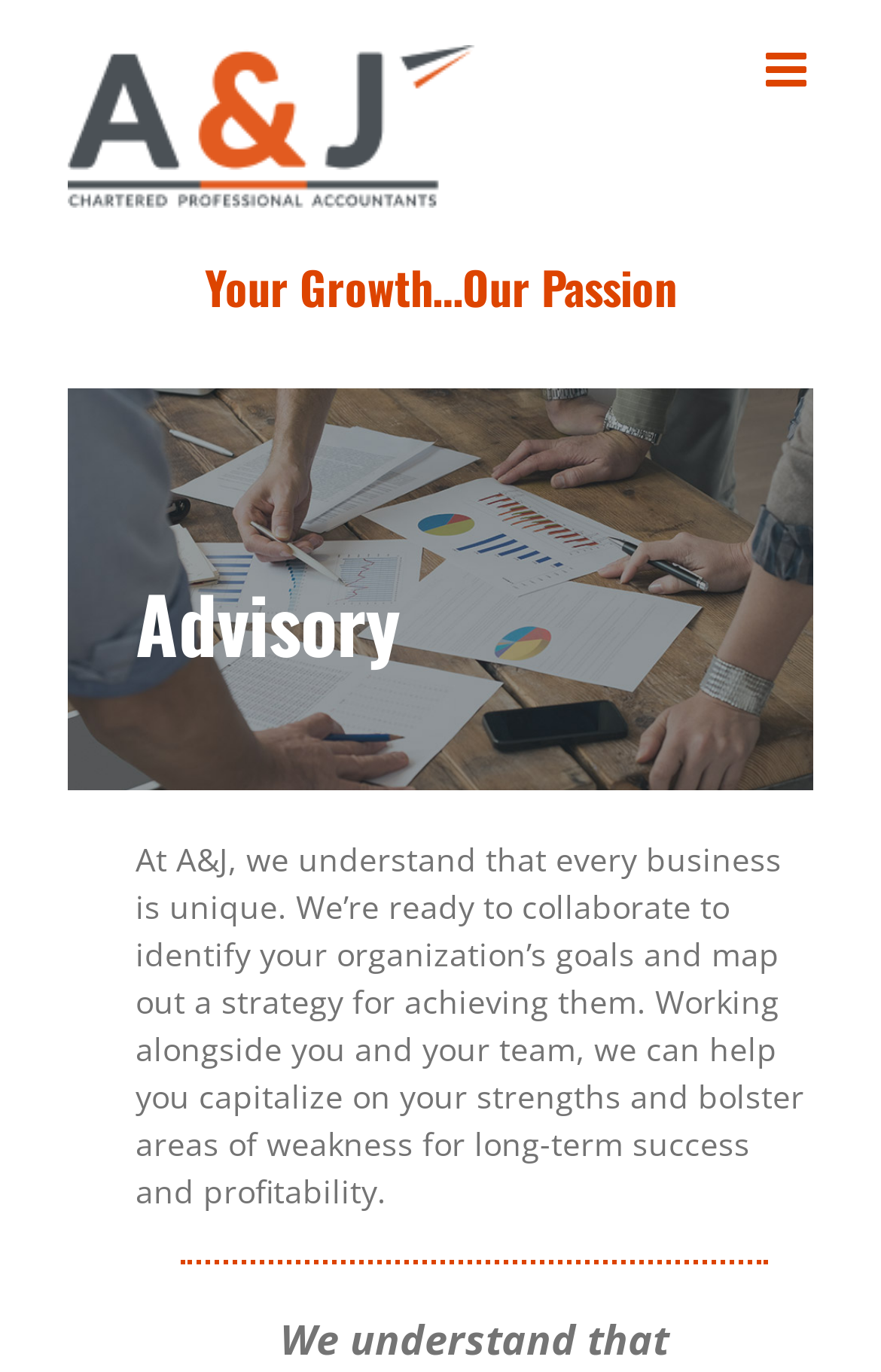Based on the provided description, "aria-label="Toggle mobile menu"", find the bounding box of the corresponding UI element in the screenshot.

[0.869, 0.033, 0.923, 0.067]